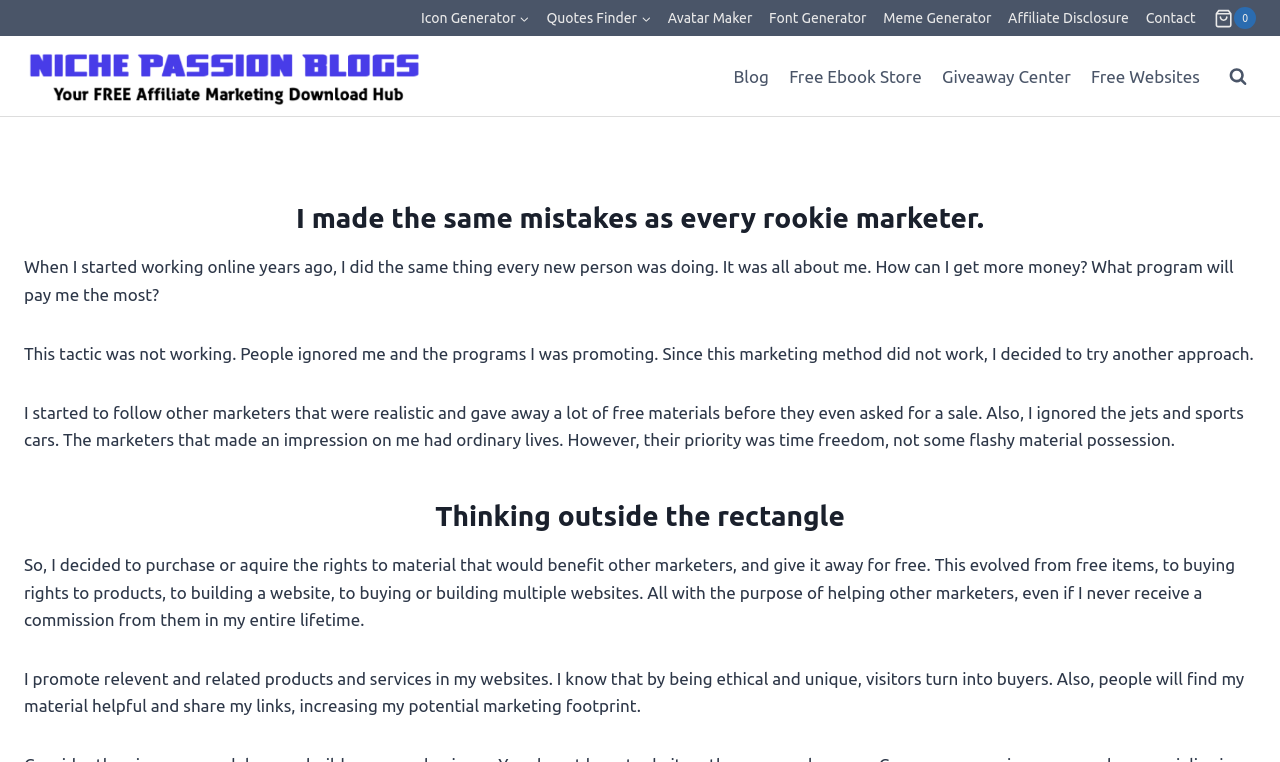Locate the bounding box coordinates of the clickable area needed to fulfill the instruction: "View Search Form".

[0.953, 0.077, 0.981, 0.124]